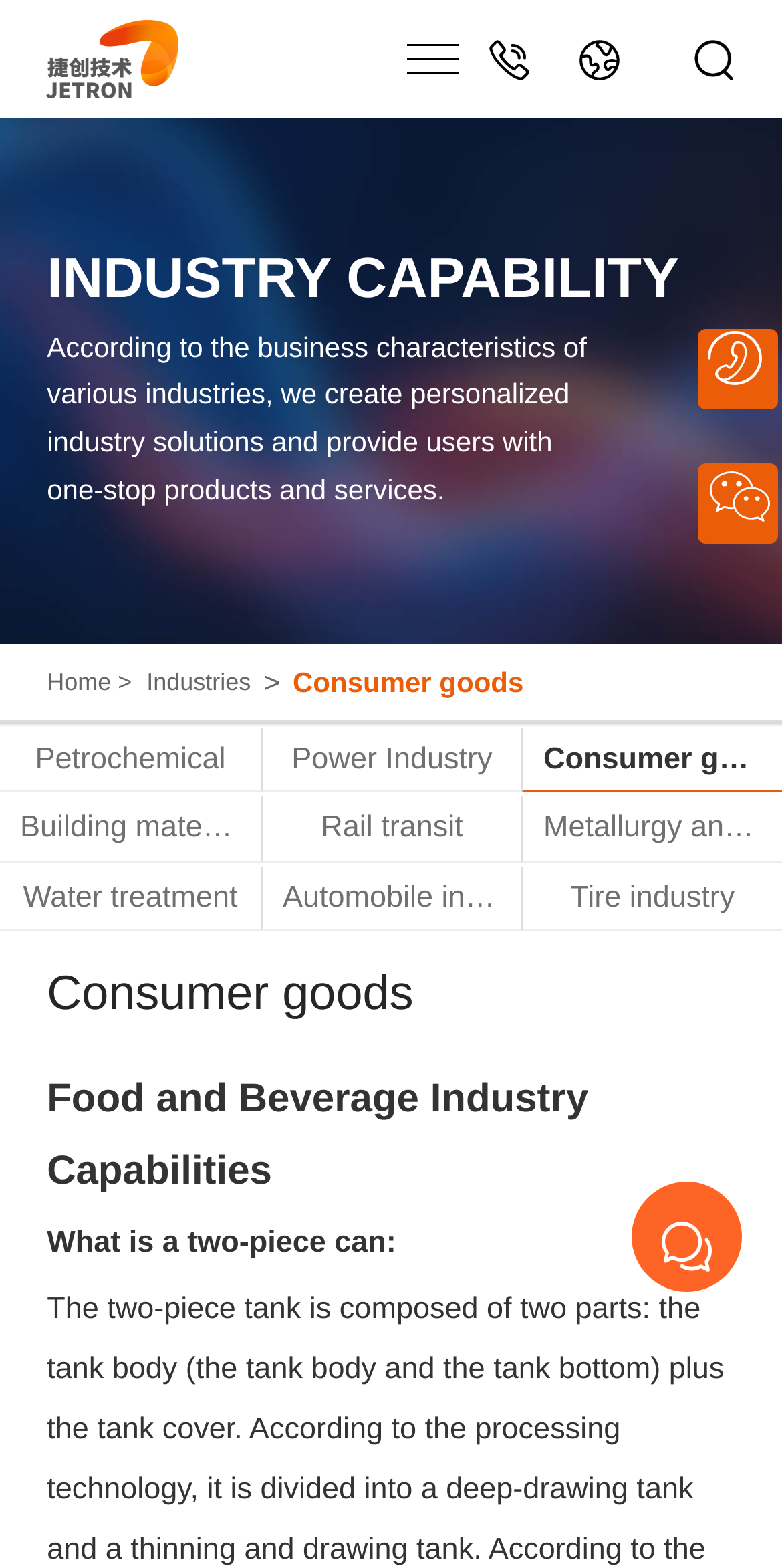What is the image at the bottom-right corner of the webpage?
Using the visual information, respond with a single word or phrase.

Unknown